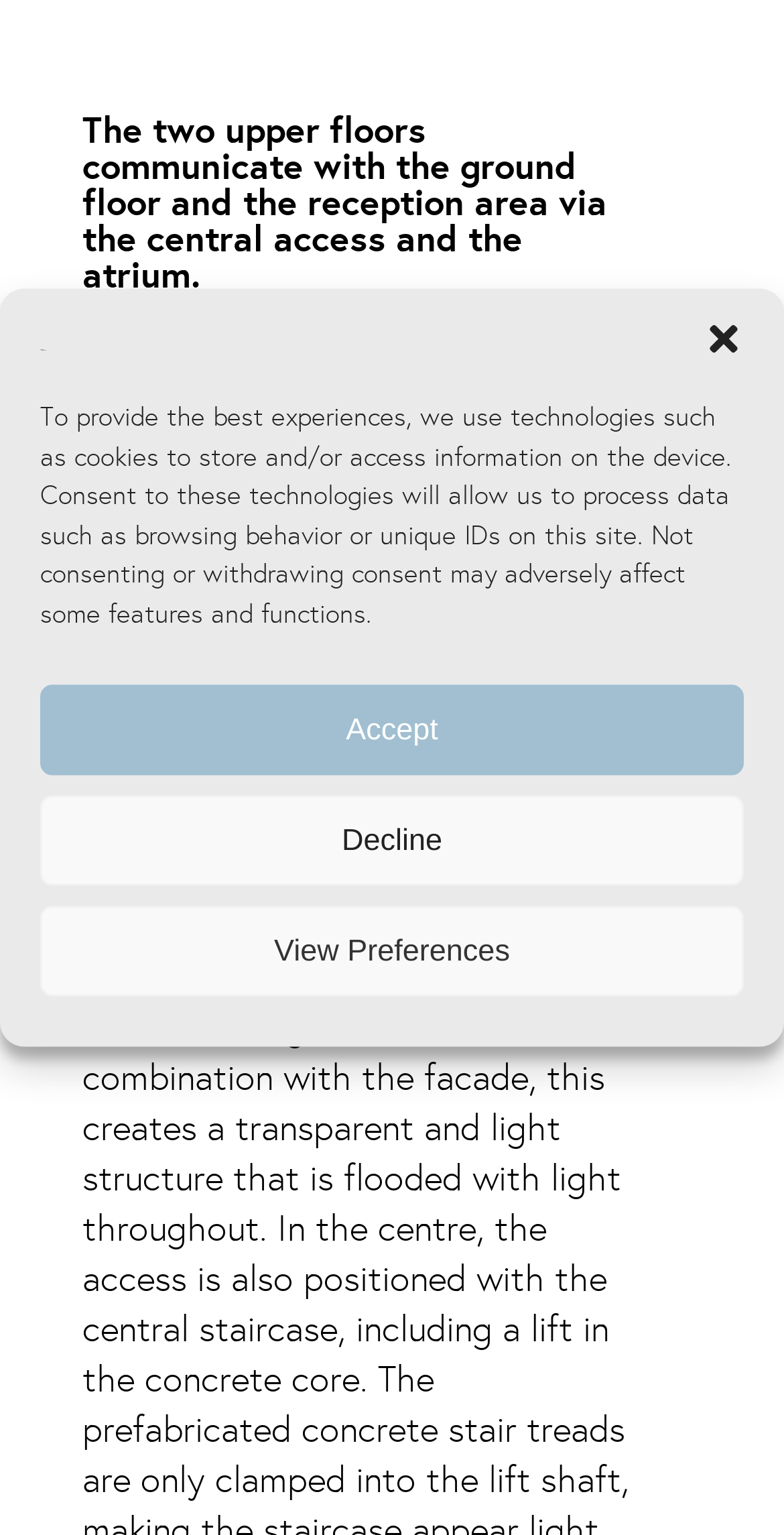How many buttons are in the dialog box? Look at the image and give a one-word or short phrase answer.

4